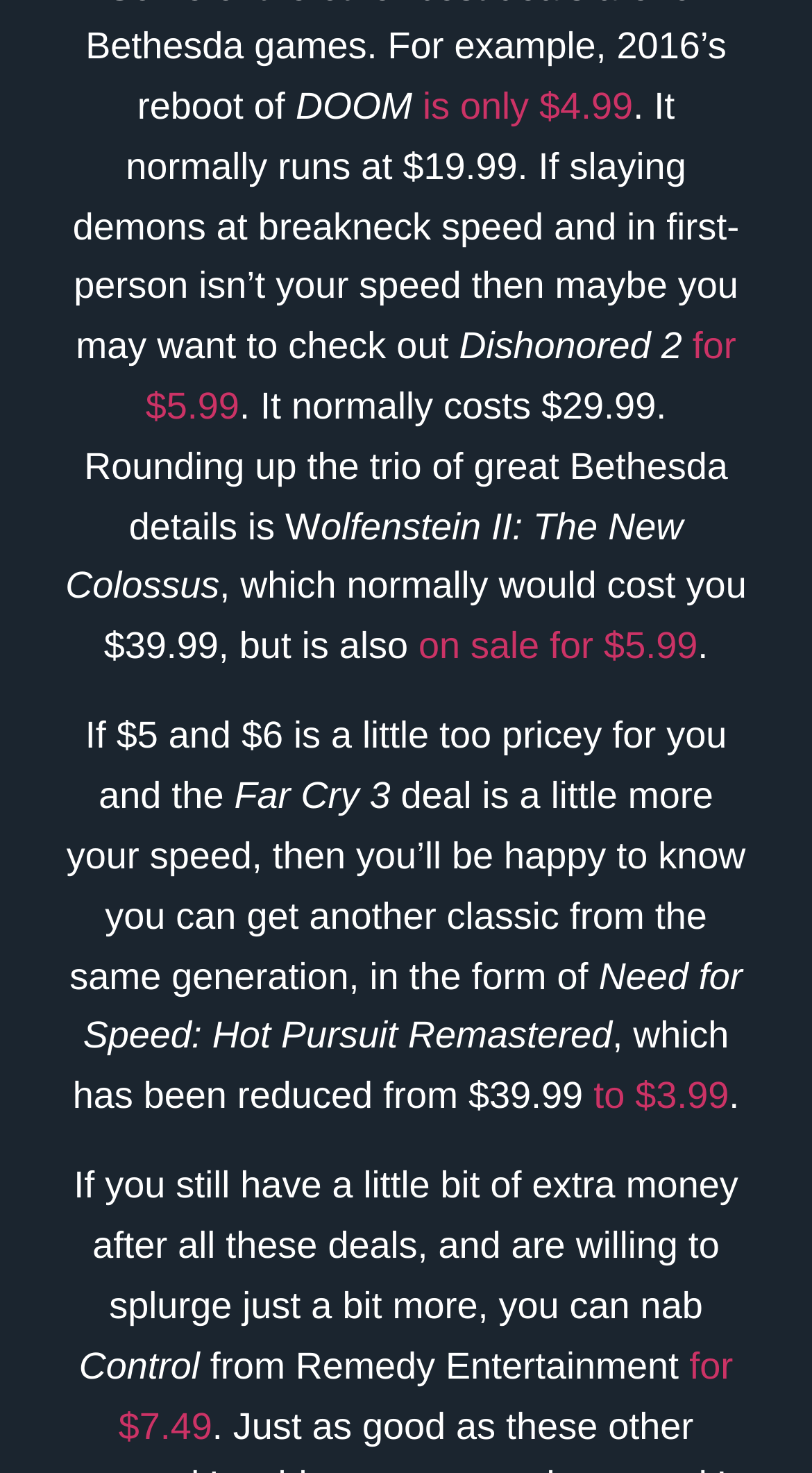Answer the following in one word or a short phrase: 
What is the normal price of Wolfenstein II: The New Colossus?

$39.99